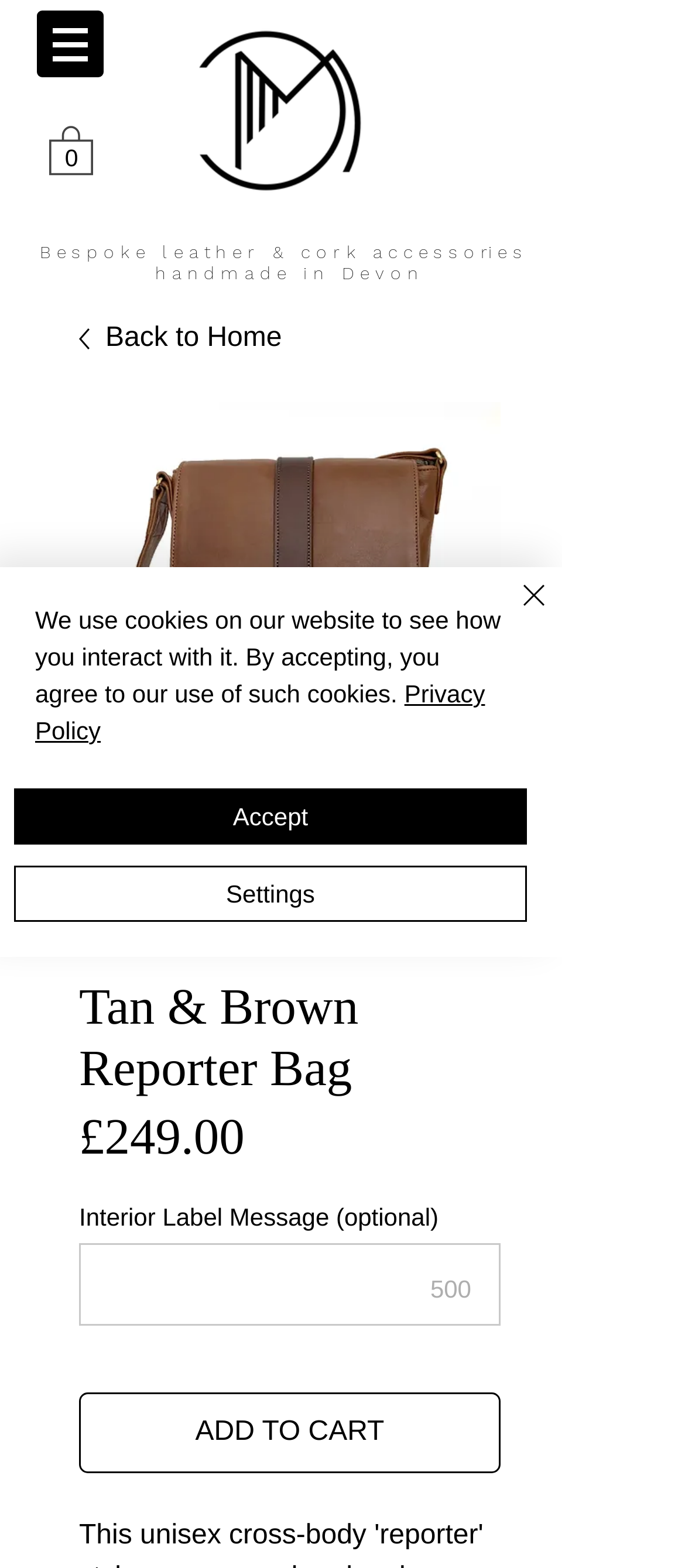Identify the bounding box coordinates of the area that should be clicked in order to complete the given instruction: "View the logo". The bounding box coordinates should be four float numbers between 0 and 1, i.e., [left, top, right, bottom].

[0.269, 0.011, 0.551, 0.129]